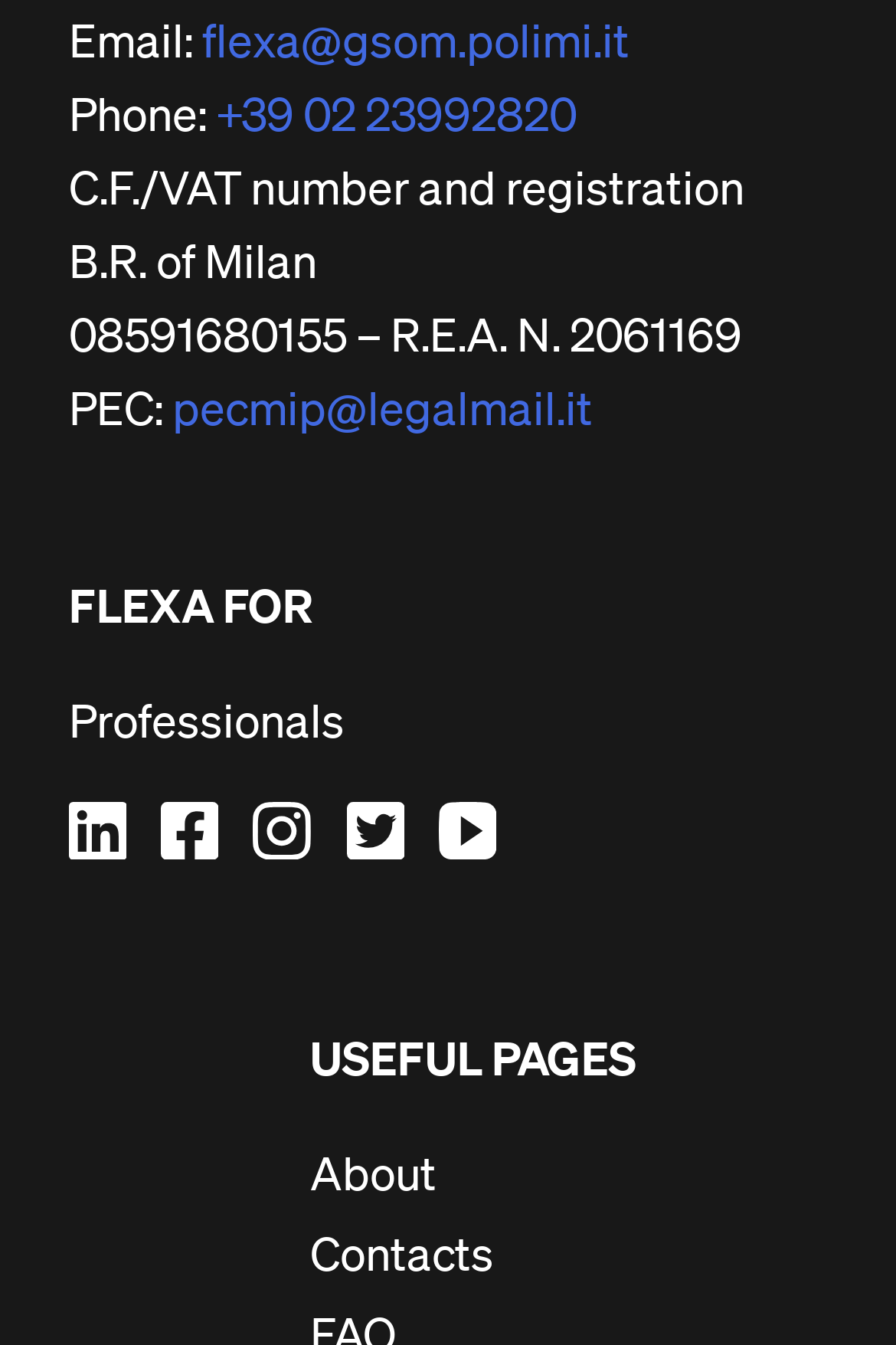Determine the bounding box coordinates for the area that needs to be clicked to fulfill this task: "Visit About page". The coordinates must be given as four float numbers between 0 and 1, i.e., [left, top, right, bottom].

[0.346, 0.856, 0.538, 0.916]